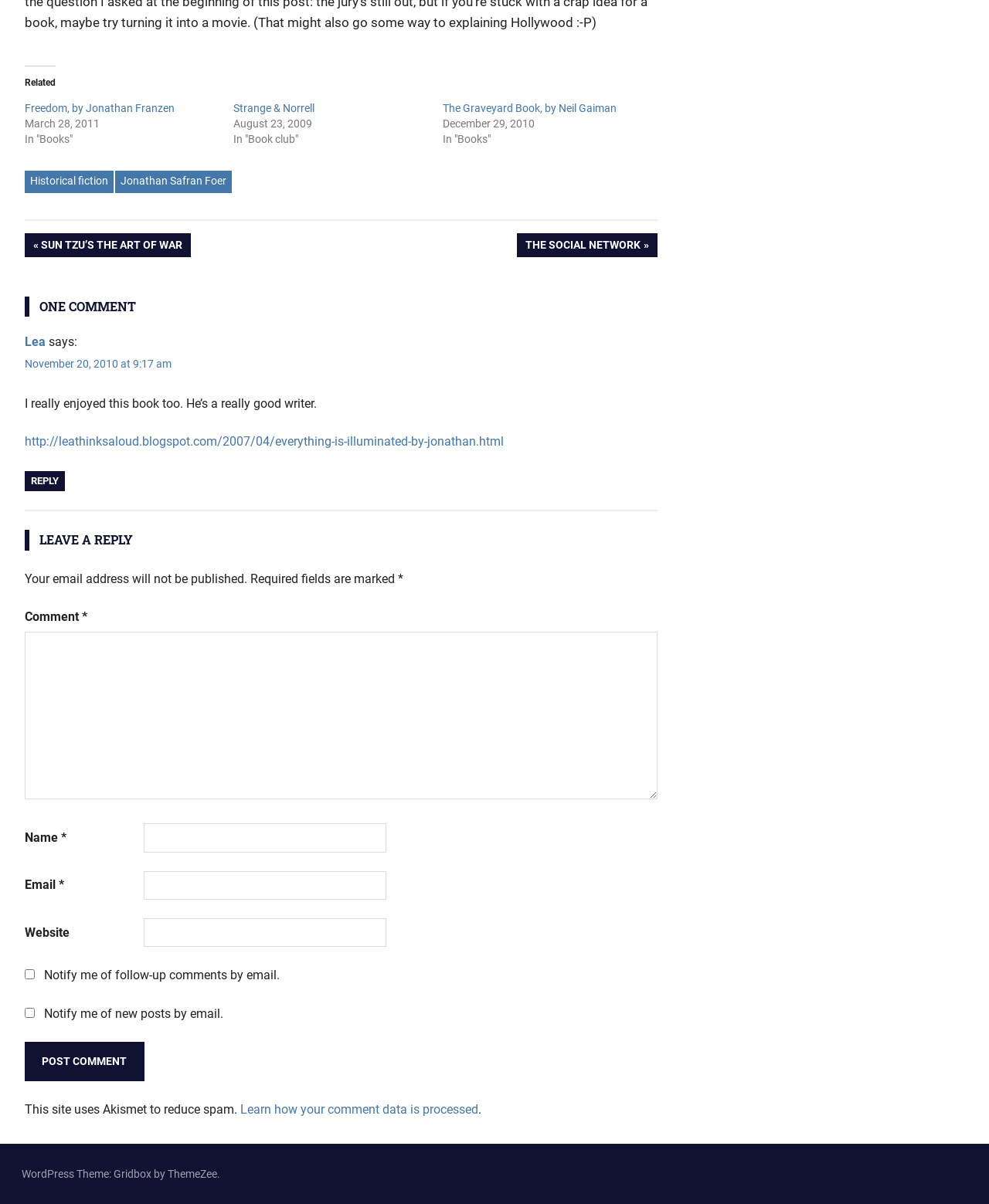What is the date of the post?
Please look at the screenshot and answer in one word or a short phrase.

March 28, 2011